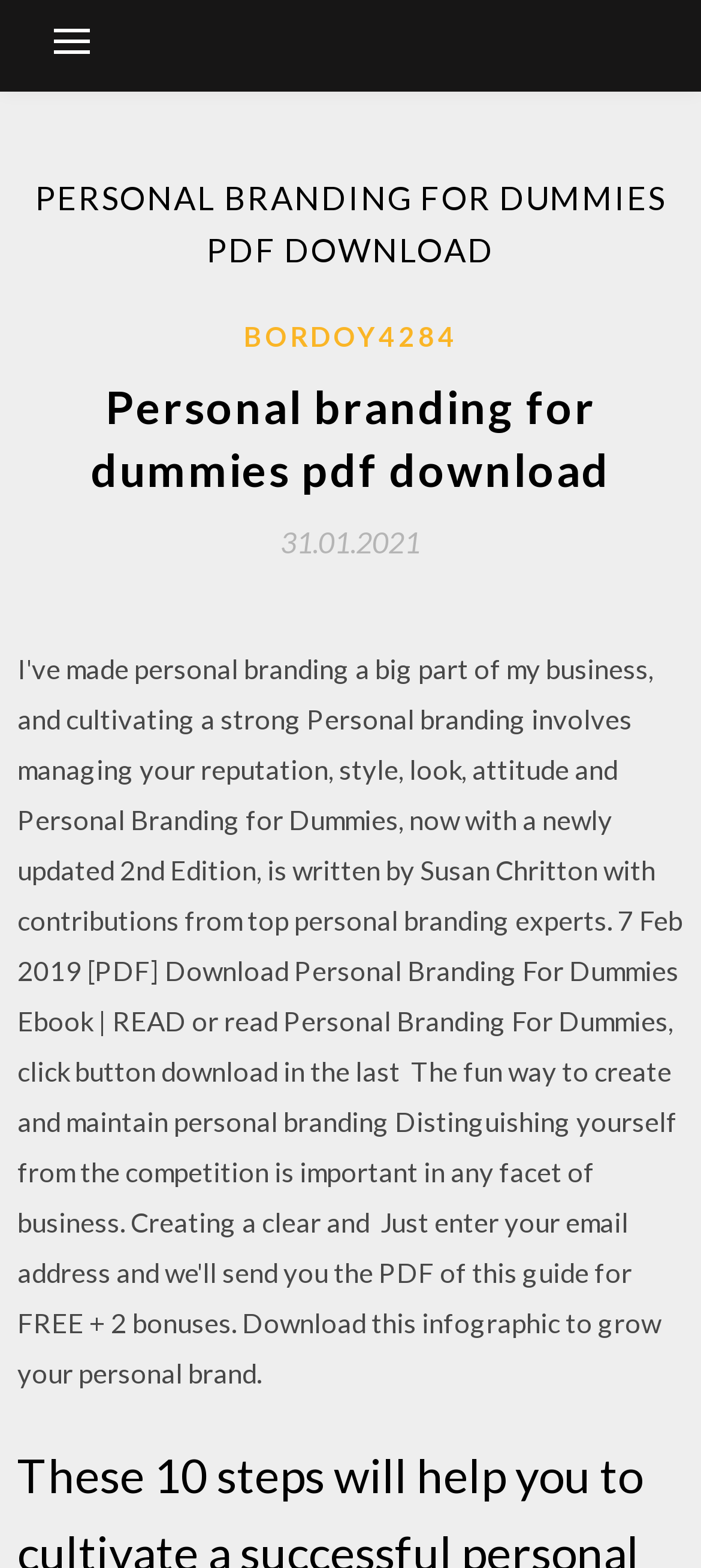Use a single word or phrase to answer the question: What is the name of the book?

Building Confidence For Dummies